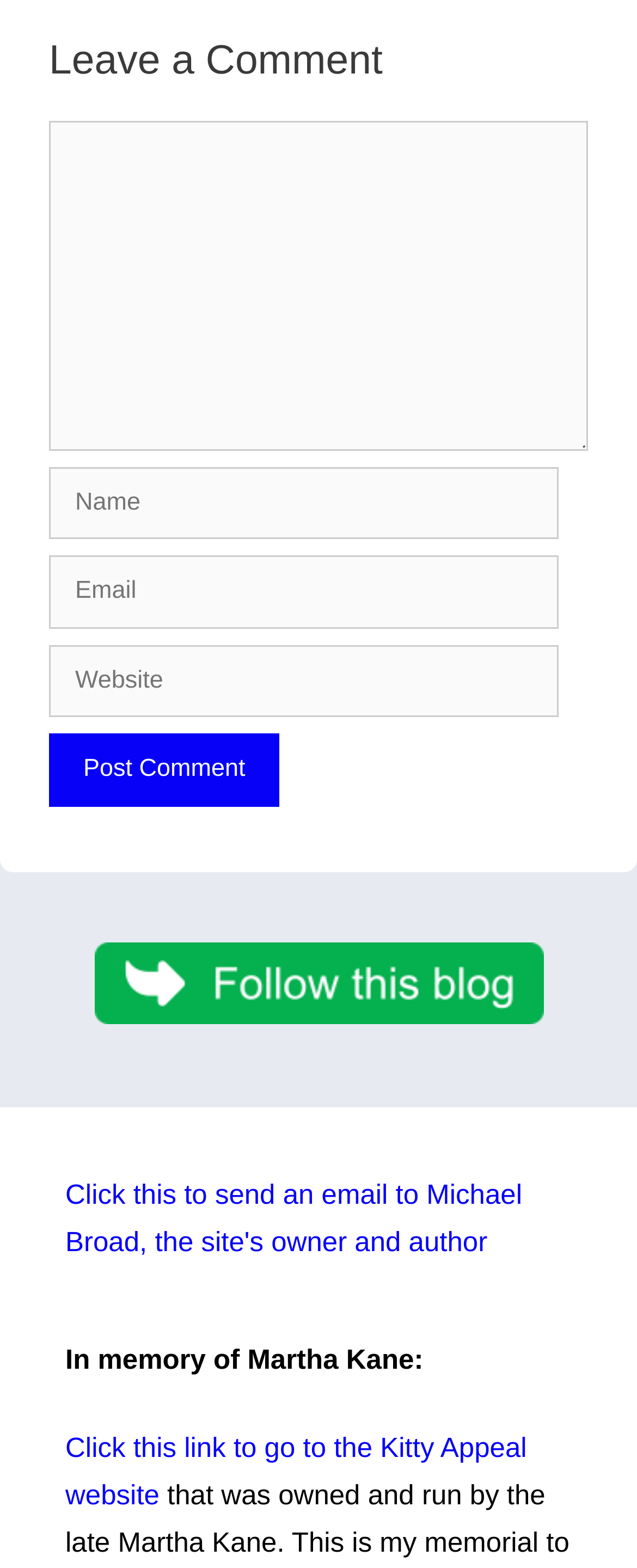How many links are there in the complementary section? Based on the image, give a response in one word or a short phrase.

3